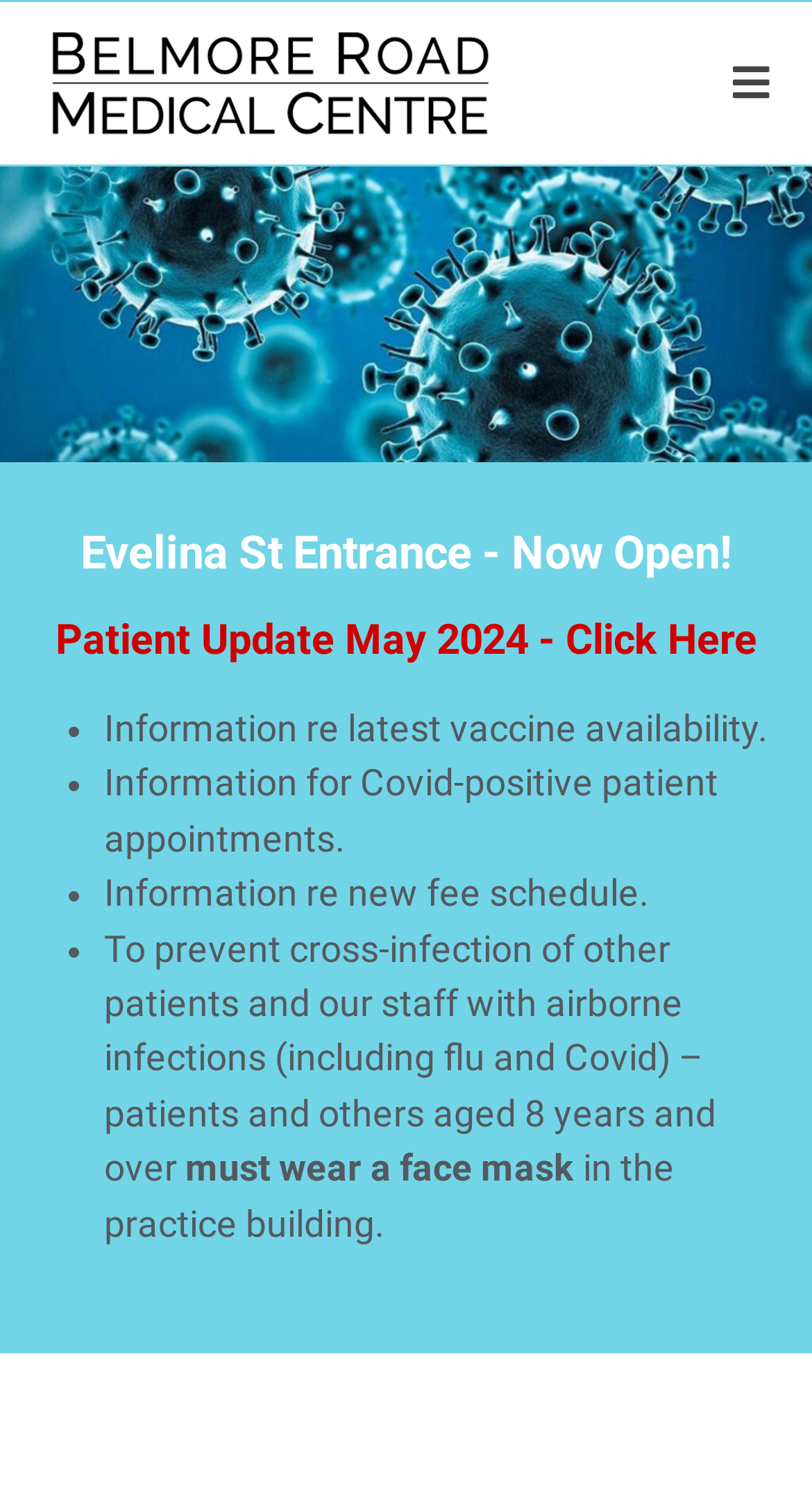What is required for patients and others aged 8 years and over?
Using the image as a reference, give an elaborate response to the question.

According to the webpage, patients and others aged 8 years and over are required to wear a face mask in the practice building to prevent cross-infection of other patients and staff with airborne infections.